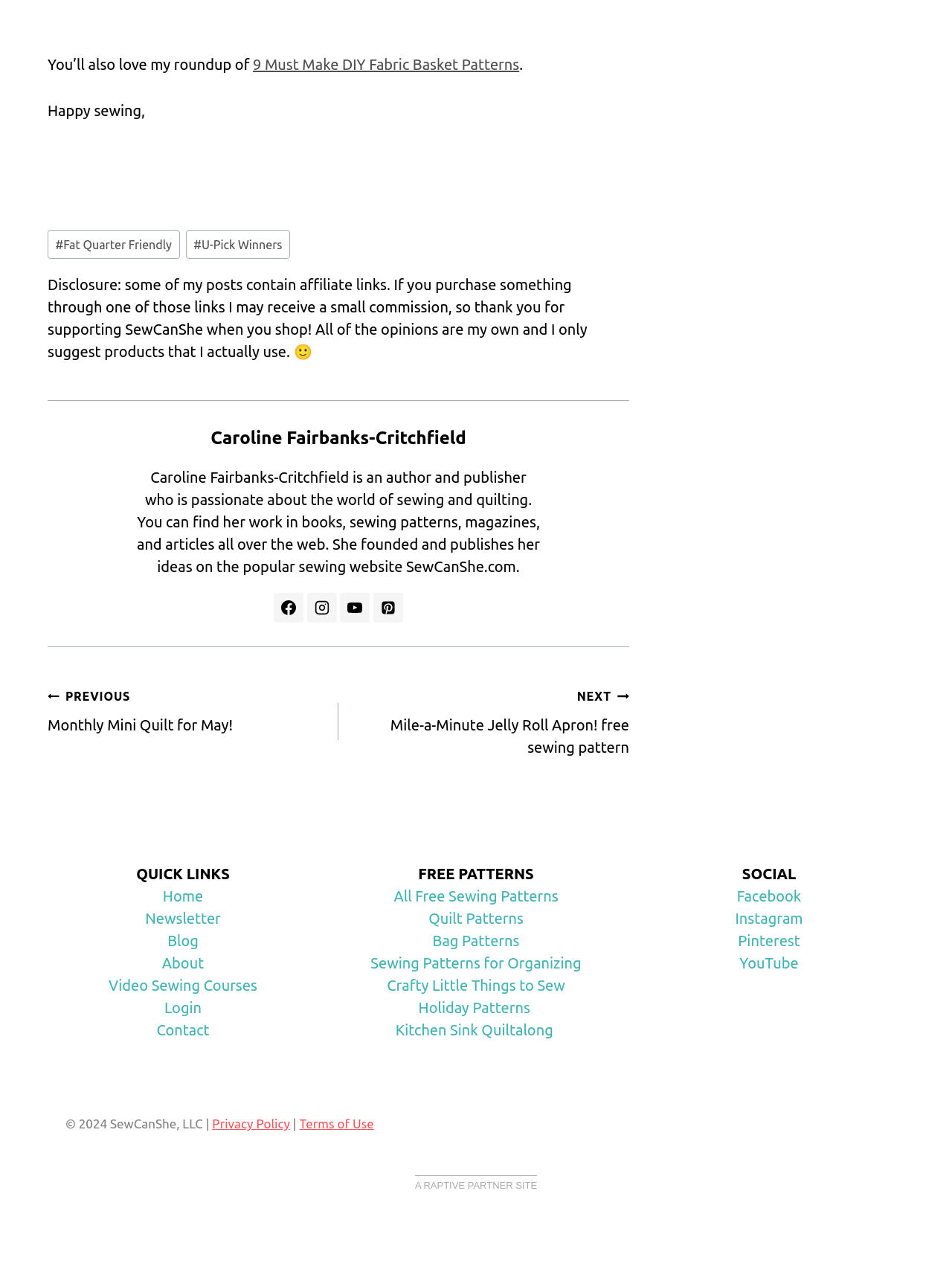What is the name of the website?
Kindly offer a detailed explanation using the data available in the image.

The name of the website can be found in the footer section of the webpage, where it says '© 2024 SewCanShe, LLC |'.